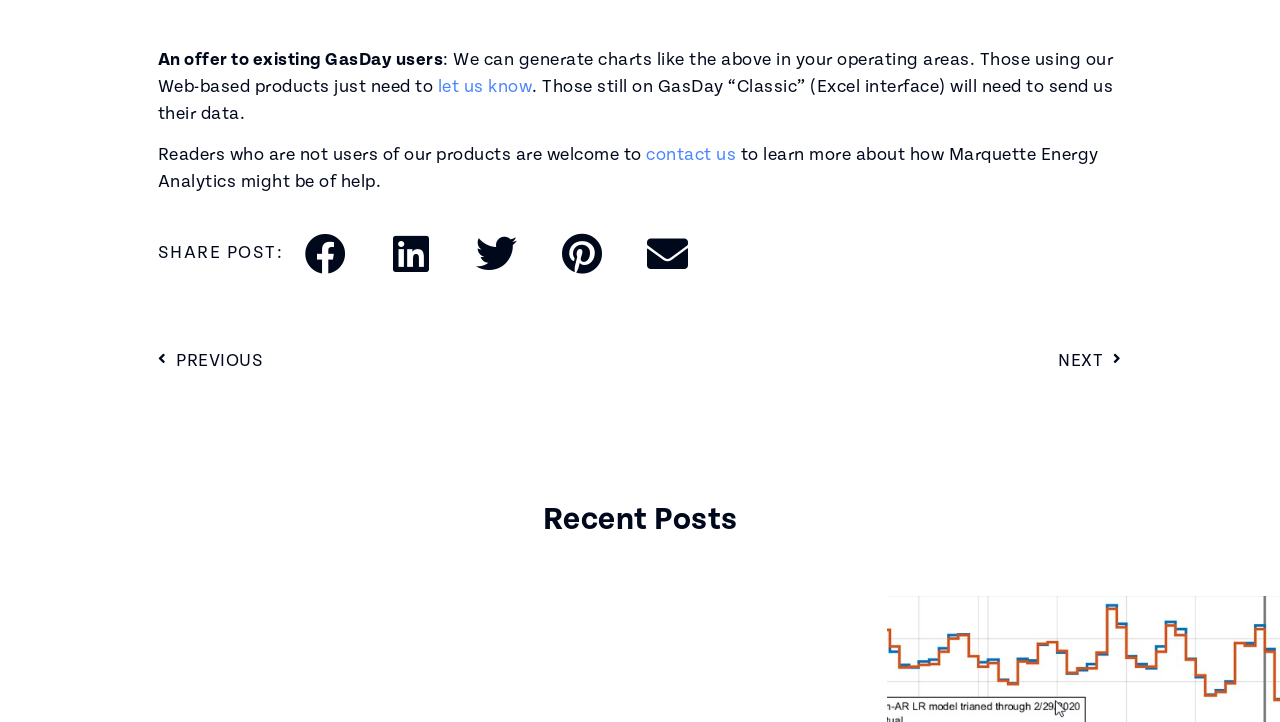Locate the bounding box coordinates of the segment that needs to be clicked to meet this instruction: "Click on HOBBIES & CRAFTS link".

None